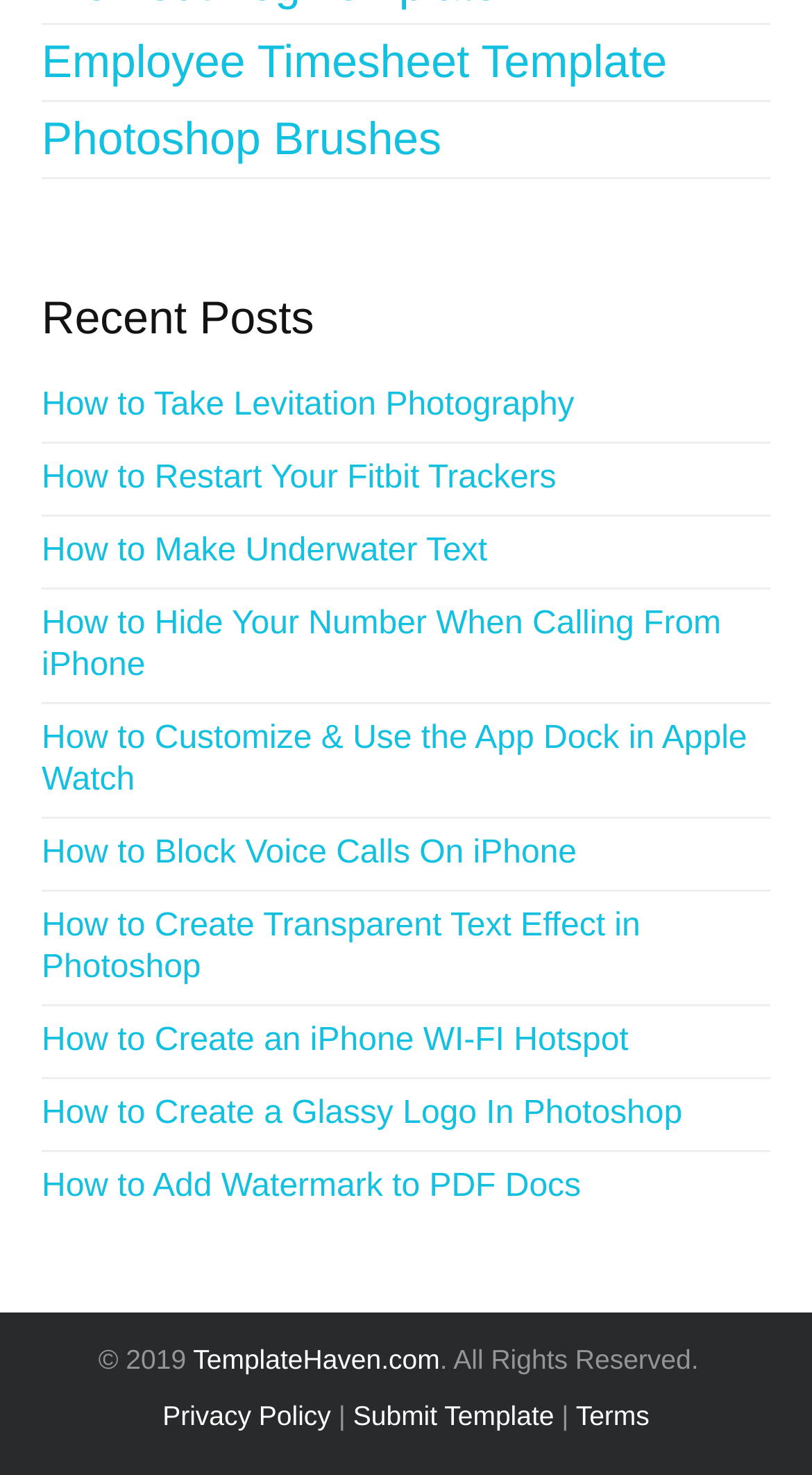Locate the bounding box of the UI element based on this description: "How to Take Levitation Photography". Provide four float numbers between 0 and 1 as [left, top, right, bottom].

[0.051, 0.261, 0.72, 0.29]